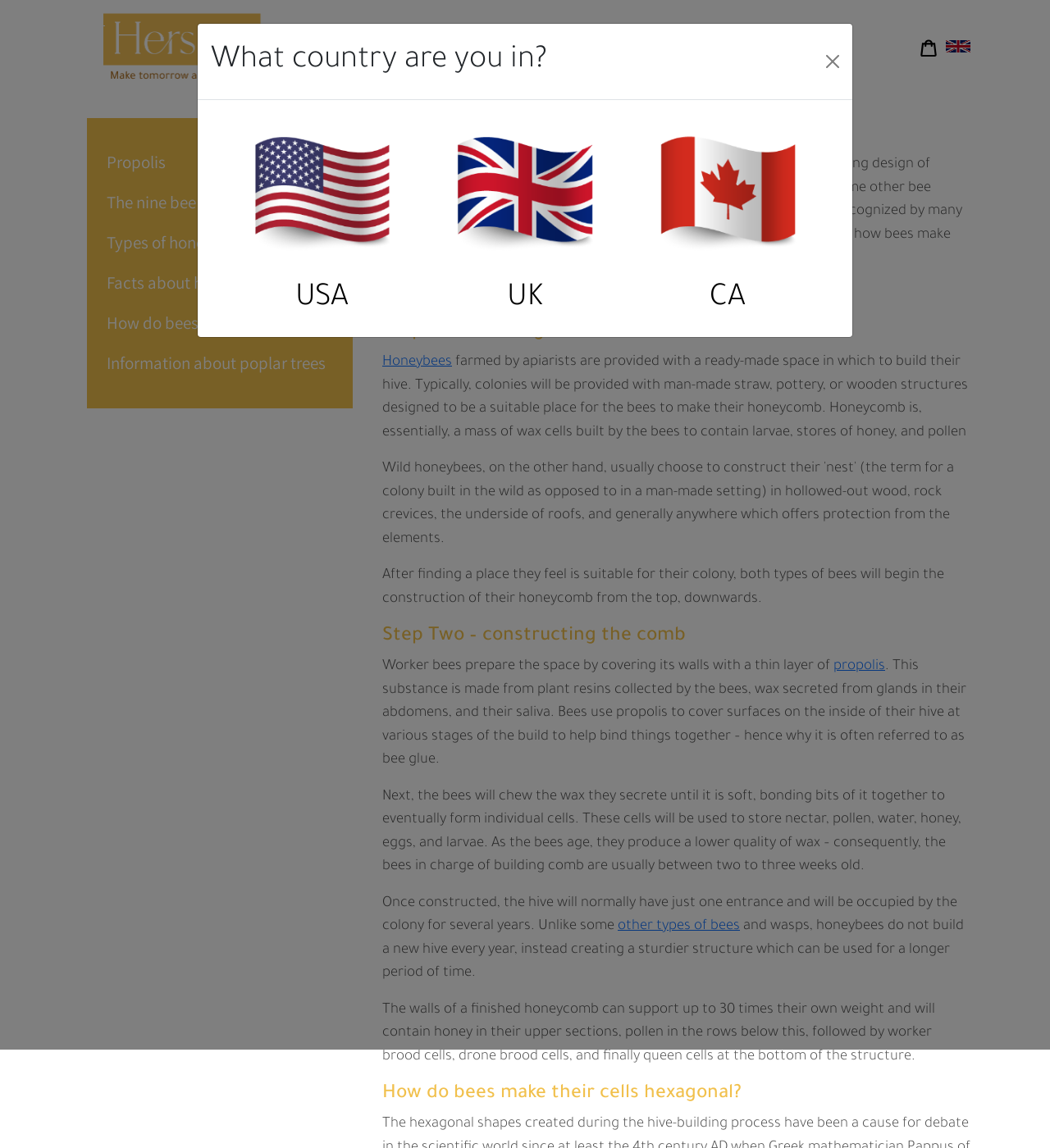Give a detailed overview of the webpage's appearance and contents.

This webpage appears to be an educational article about how honeybees construct their hives. At the top of the page, there is a navigation menu with links to internal pages, including "Propolis", "The nine bee families", and "Facts about honeybees". 

Below the navigation menu, there is a heading that reads "How do honeybees construct their hive?" followed by a brief overview of the topic. The article is divided into sections, including "Step One – finding a location" and "Step Two – constructing the comb", each with its own heading and descriptive text. 

The text explains how honeybees prepare the space for their hive, construct the honeycomb, and use propolis to bind things together. It also describes the structure of the finished honeycomb, including the storage of honey, pollen, and larvae. 

On the right side of the page, there is a dialog box with a heading that asks "What country are you in?" and provides links to different country-specific websites, including the USA, UK, and Canada. Each link has a corresponding image and a button to close the dialog box. 

There are no images directly related to the article's content, but there are several links and navigation elements throughout the page.